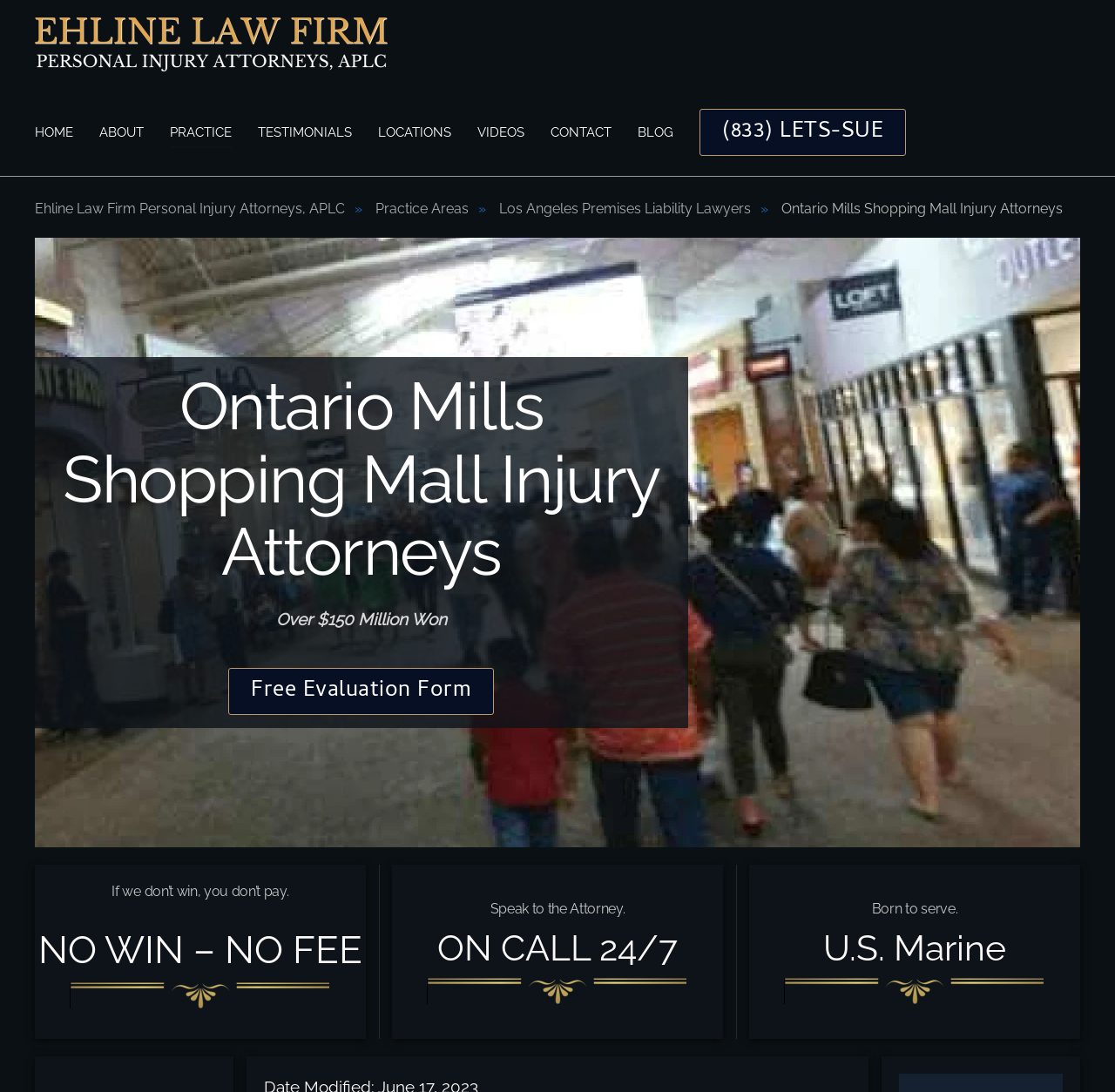Specify the bounding box coordinates of the element's area that should be clicked to execute the given instruction: "Click the 'HOME' link". The coordinates should be four float numbers between 0 and 1, i.e., [left, top, right, bottom].

[0.031, 0.089, 0.066, 0.153]